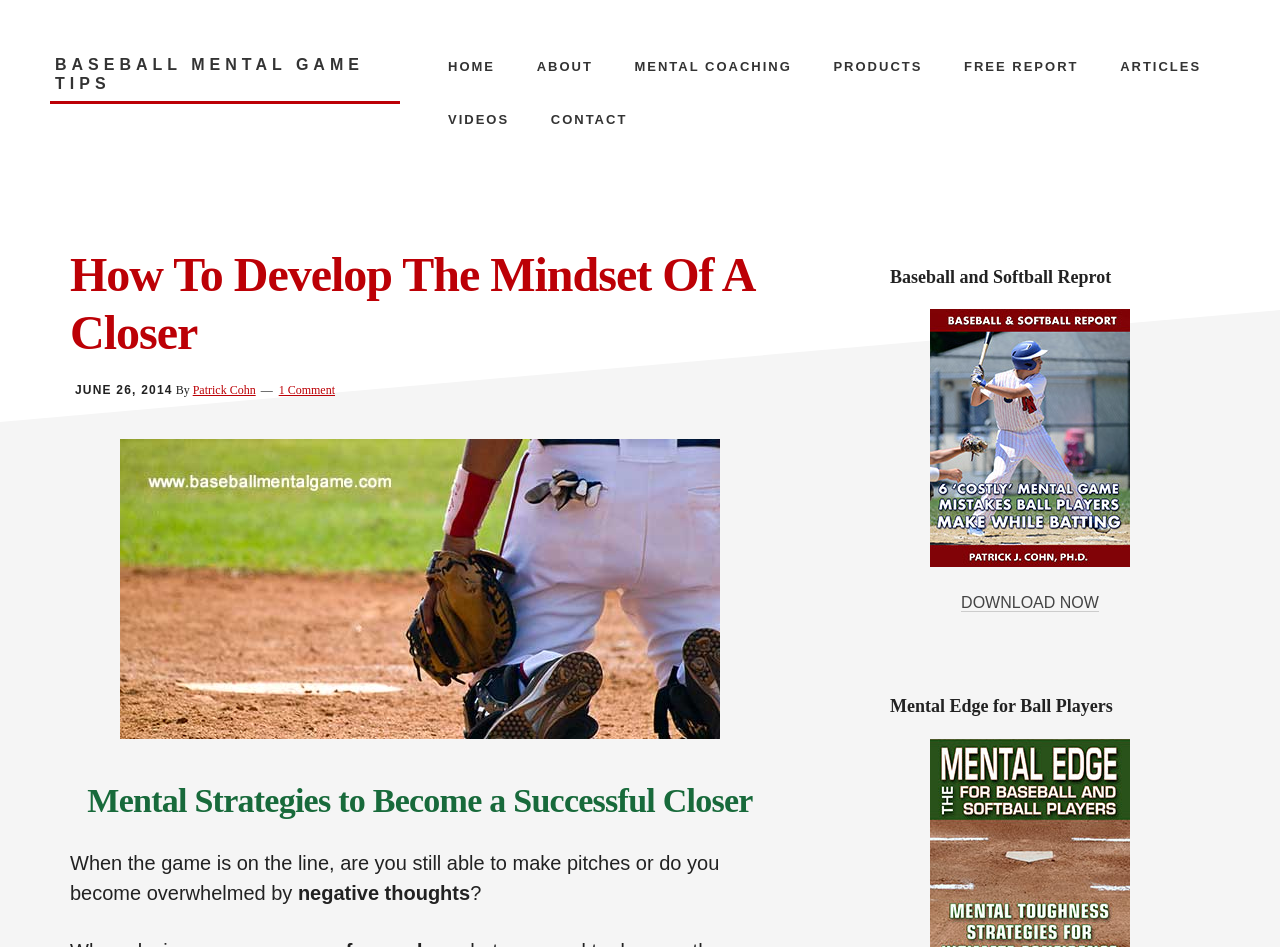What is the main topic of this webpage?
Please use the visual content to give a single word or phrase answer.

Baseball mental game